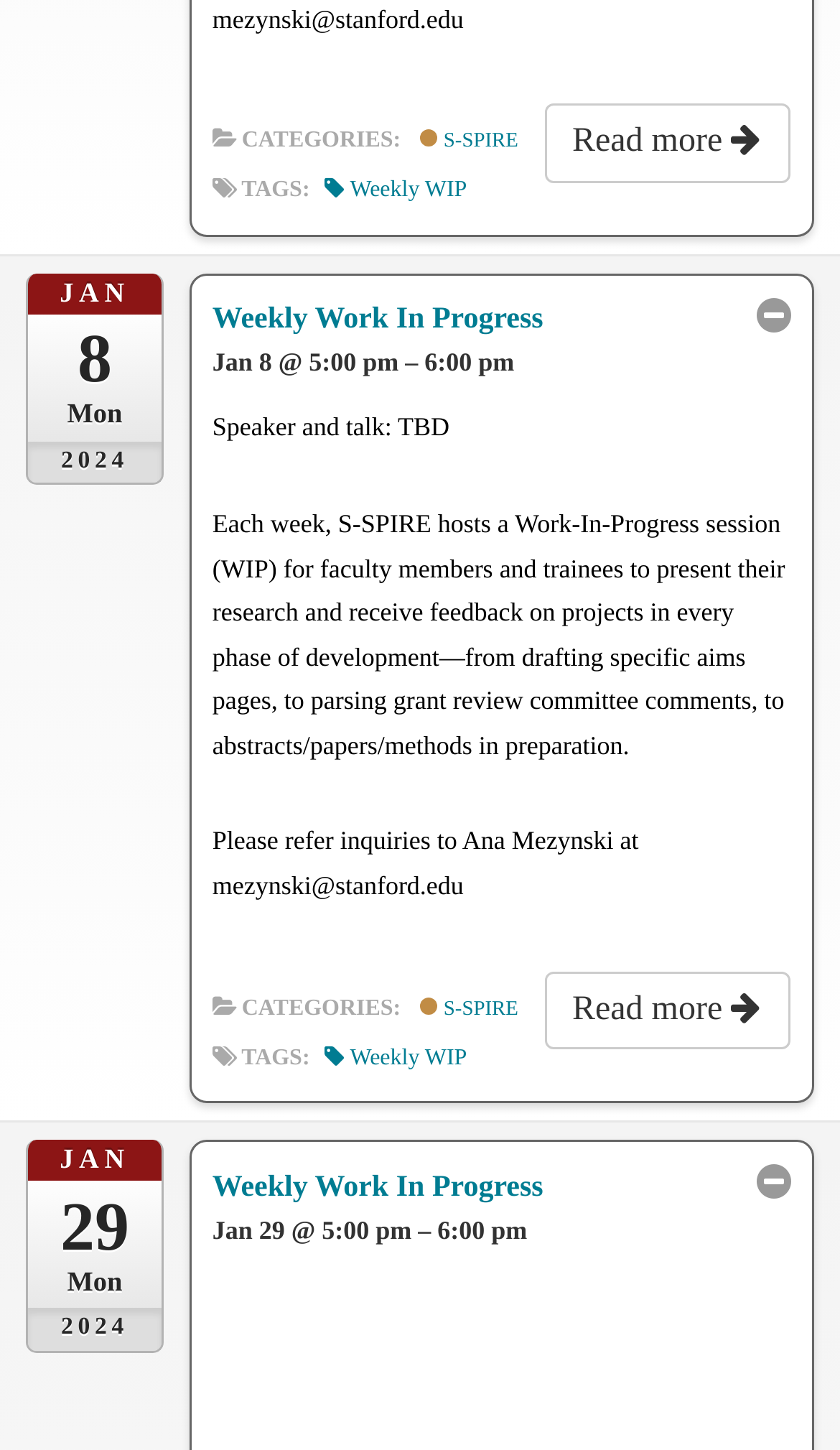Please locate the bounding box coordinates of the element that should be clicked to achieve the given instruction: "Visit the 'S-SPIRE' category".

[0.484, 0.084, 0.629, 0.112]